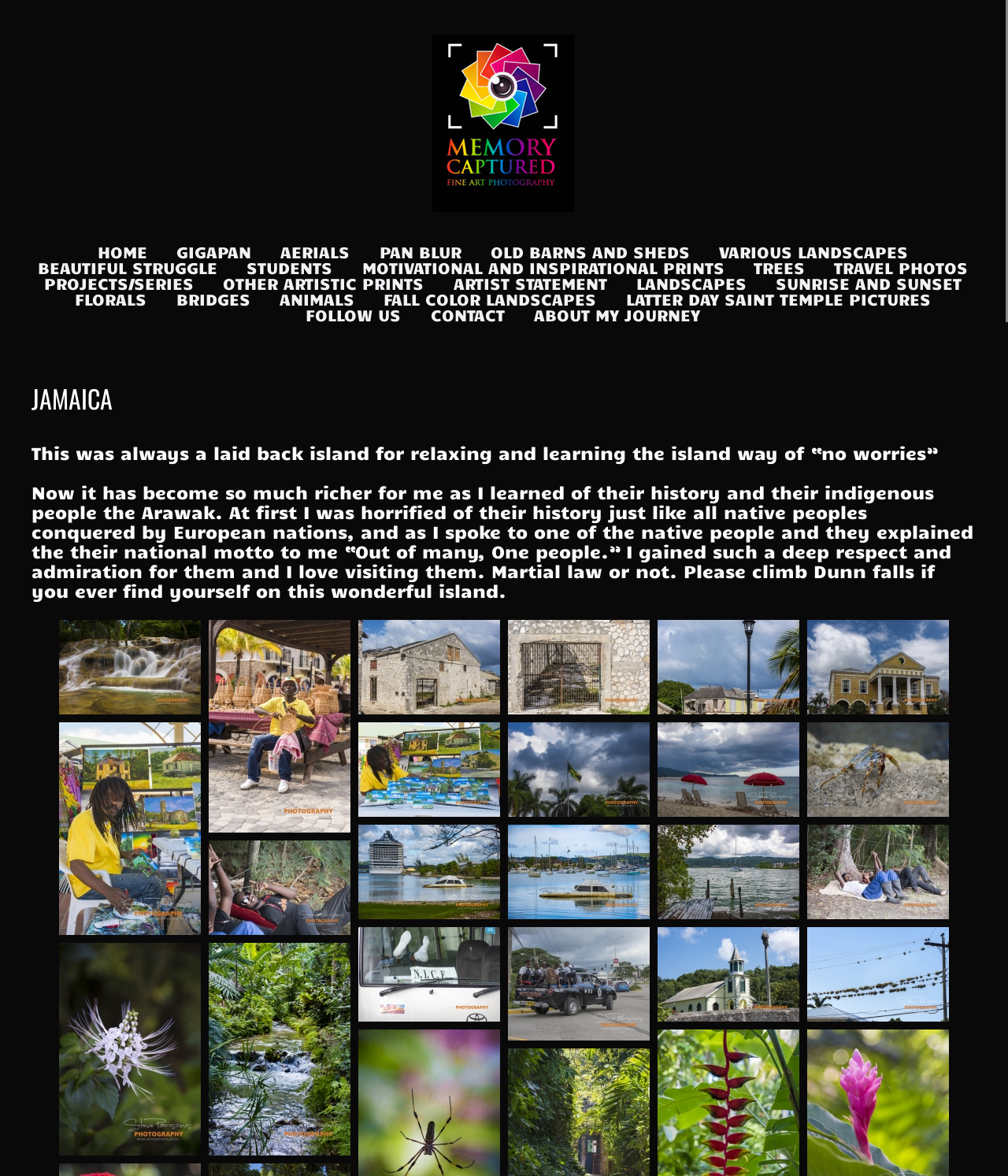Please determine the bounding box coordinates of the section I need to click to accomplish this instruction: "View the 'Dunn falls' image".

[0.059, 0.527, 0.199, 0.607]